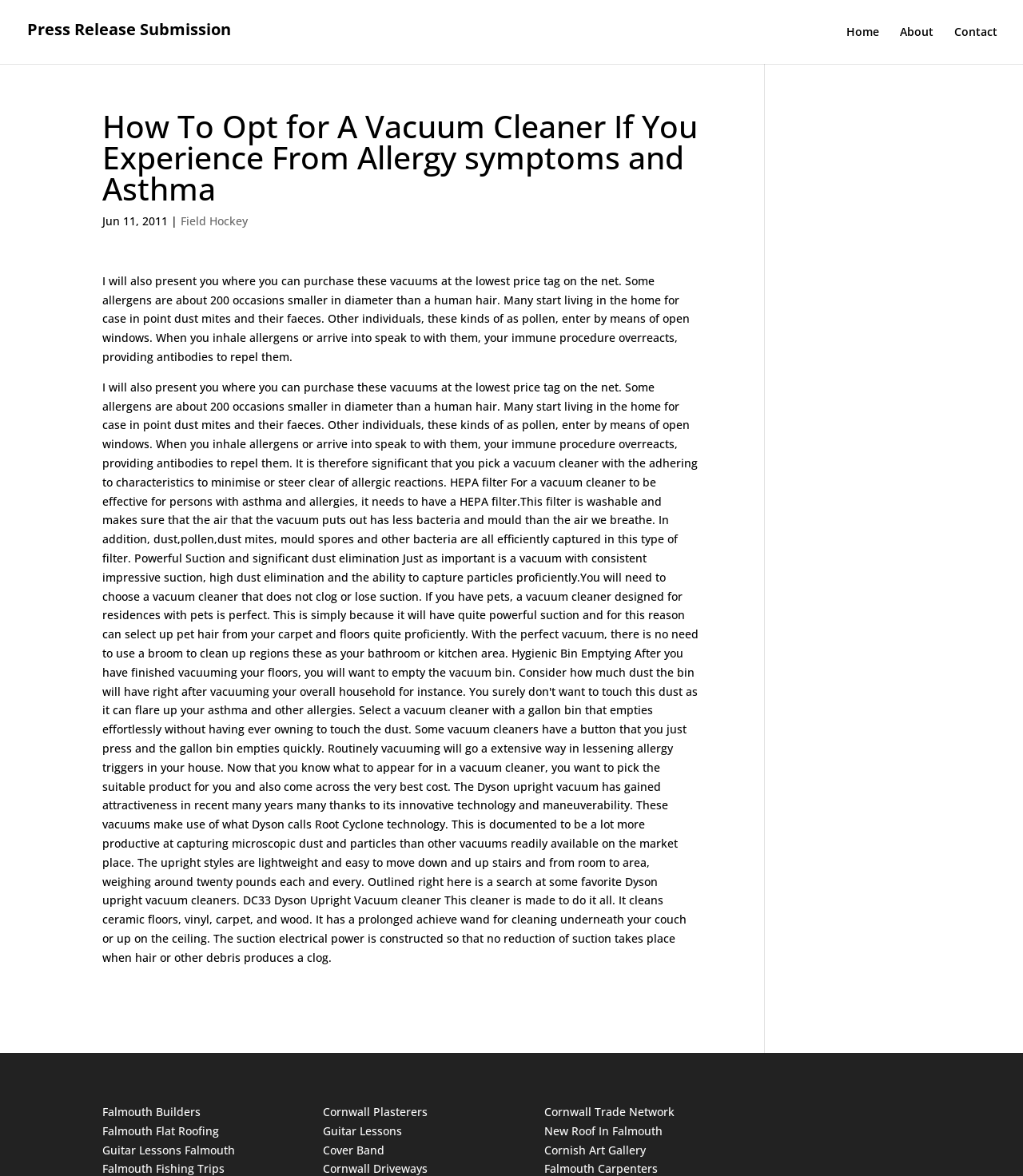Identify the bounding box coordinates of the clickable region required to complete the instruction: "read about Field Hockey". The coordinates should be given as four float numbers within the range of 0 and 1, i.e., [left, top, right, bottom].

[0.177, 0.181, 0.242, 0.194]